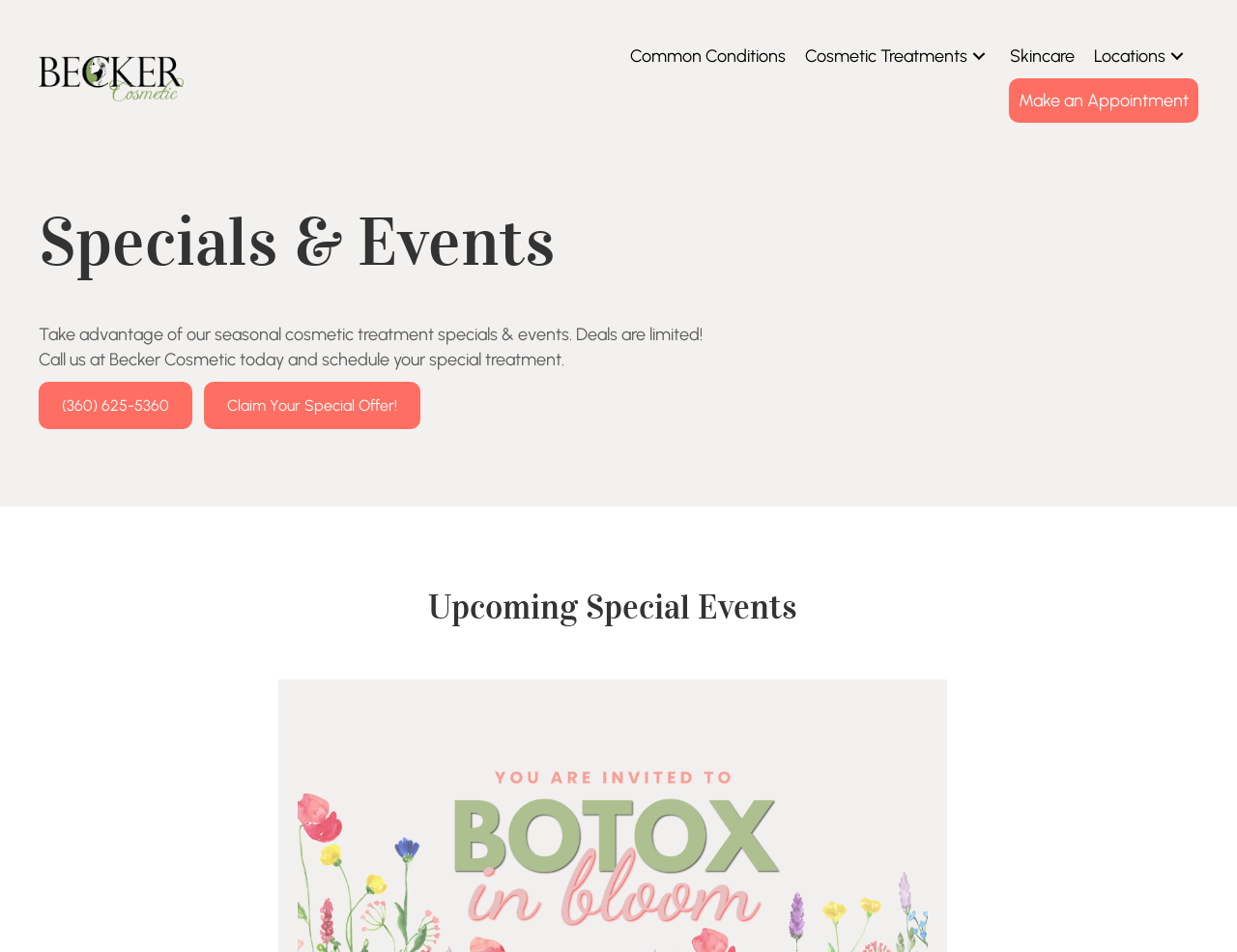Highlight the bounding box coordinates of the element you need to click to perform the following instruction: "Make an appointment."

[0.816, 0.082, 0.969, 0.129]